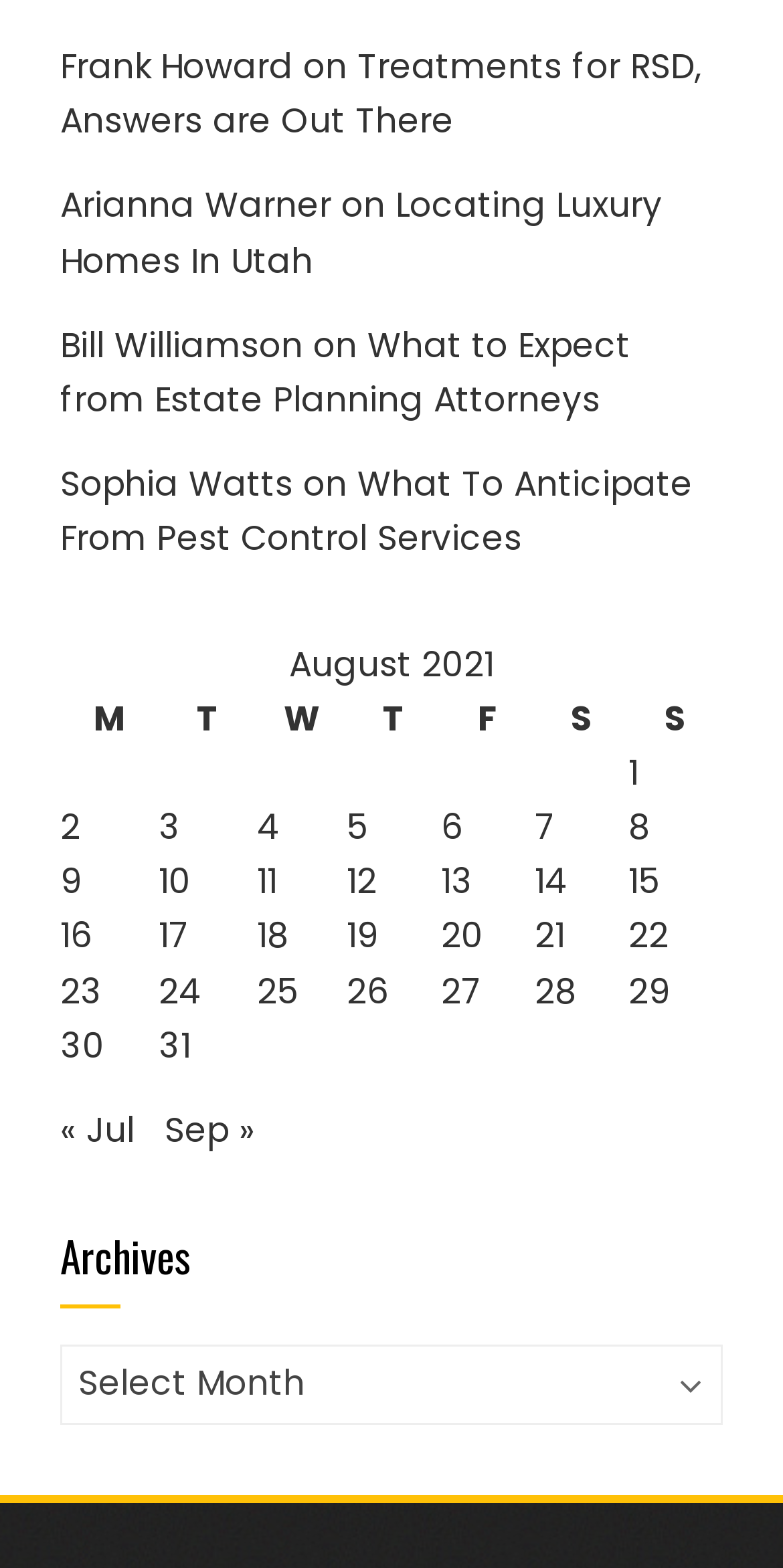Locate the bounding box coordinates of the item that should be clicked to fulfill the instruction: "Check 'What to Expect from Estate Planning Attorneys'".

[0.077, 0.205, 0.805, 0.27]